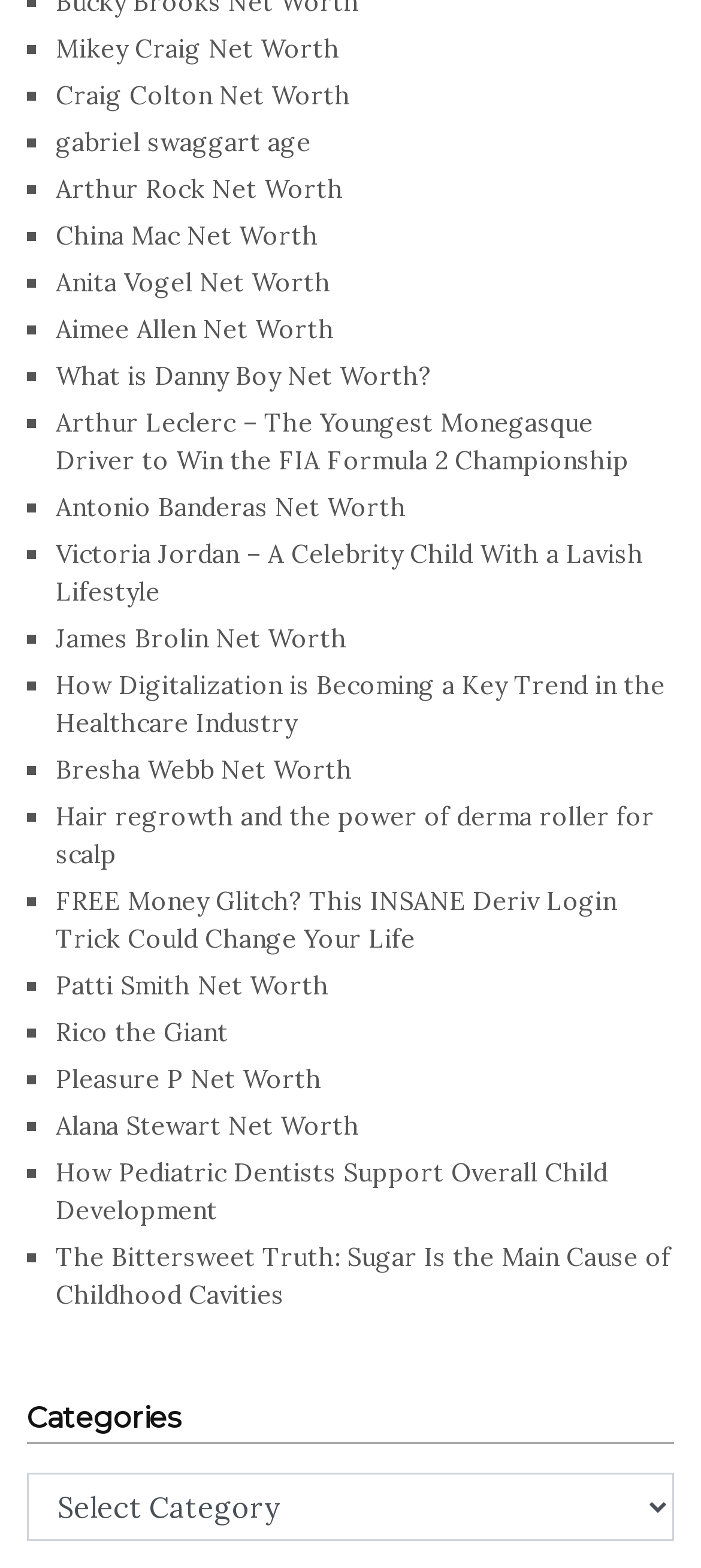Specify the bounding box coordinates for the region that must be clicked to perform the given instruction: "Click on Mikey Craig Net Worth".

[0.079, 0.021, 0.485, 0.042]